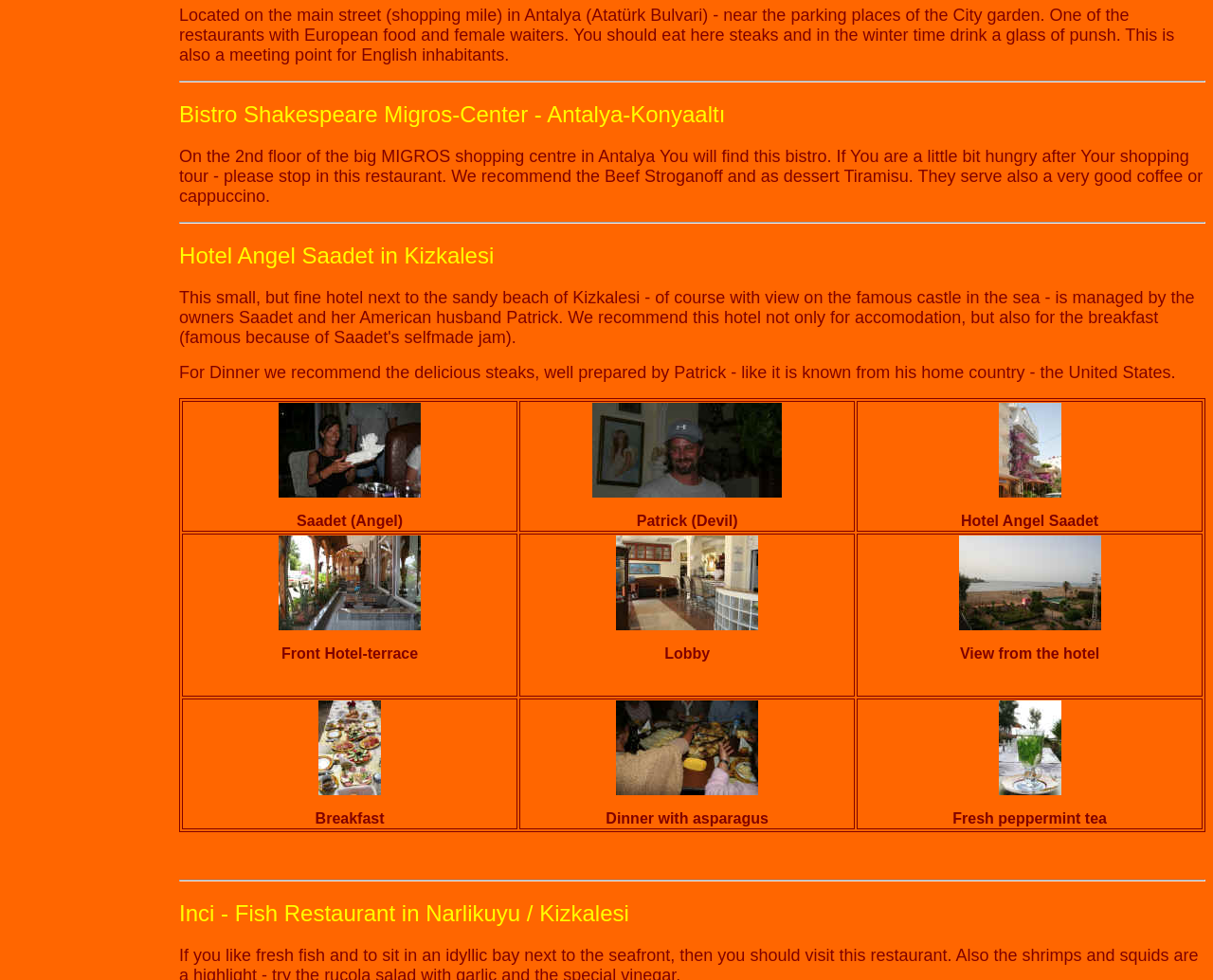What is served at Bistro Shakespeare Migros-Center besides Beef Stroganoff?
Use the image to give a comprehensive and detailed response to the question.

According to the webpage, 'We recommend the Beef Stroganoff and as dessert Tiramisu.'